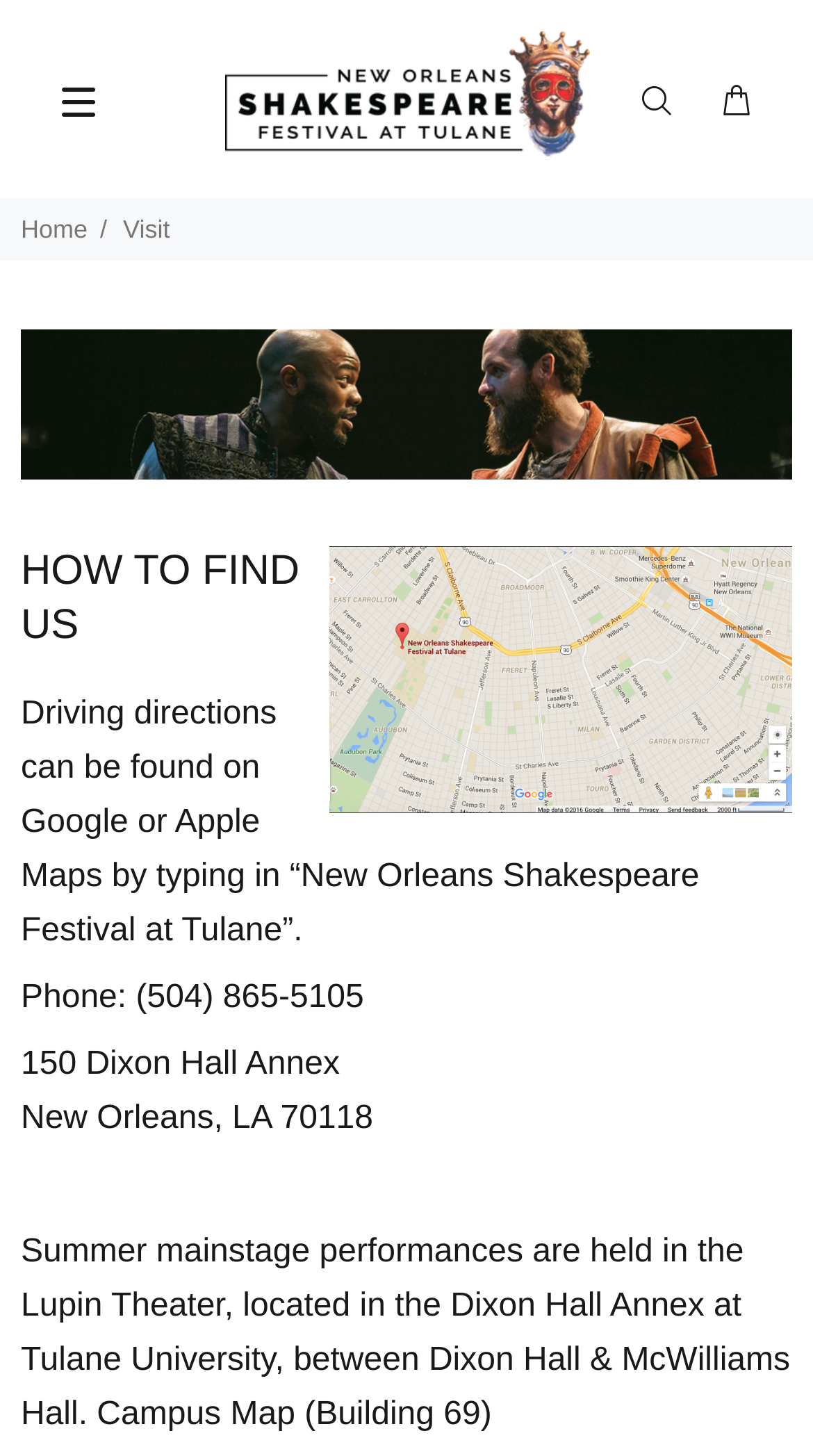Create a detailed summary of the webpage's content and design.

The webpage is about the New Orleans Shakespeare Festival at Tulane, a classical theatre company in residence at Tulane University. At the top left, there is a small image, and next to it, a link with a brief description of the festival. Below this, there are two buttons with icons. 

On the top right, there is a navigation menu with a "Home" link and a "Visit" label. Below the navigation menu, there is a large image that spans the width of the page. 

The main content of the page is divided into sections, each with a heading. The first section is titled "HOW TO FIND US" and has a map image. The second section provides driving directions, instructing users to search for "New Orleans Shakespeare Festival at Tulane" on Google or Apple Maps. The third section displays the phone number and address of the festival, which is located in the Dixon Hall Annex at Tulane University. 

There is also a link to the address, allowing users to access more information. The final section describes the location of the summer mainstage performances, which are held in the Lupin Theater, located in the Dixon Hall Annex. There are links to the Dixon Hall Annex and a campus map, providing users with more information about the location.